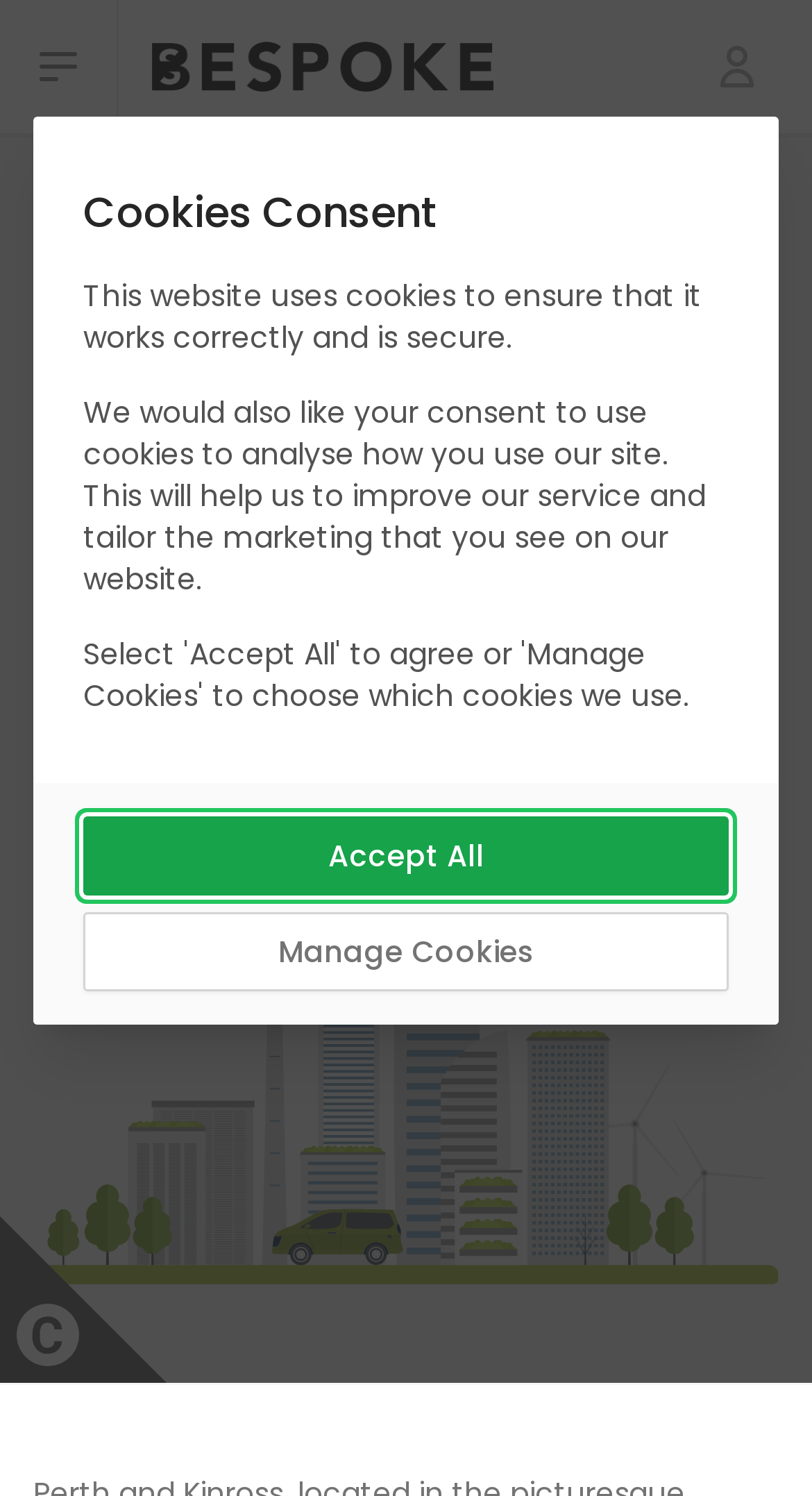Identify the bounding box coordinates of the clickable section necessary to follow the following instruction: "Contact Us". The coordinates should be presented as four float numbers from 0 to 1, i.e., [left, top, right, bottom].

[0.544, 0.404, 0.869, 0.473]